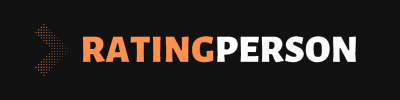Detail the scene shown in the image extensively.

The image showcases the logo of "Ratingperson," featuring a modern design against a dark background. The logo includes a distinctive right-pointing arrow, symbolizing forward-thinking and exploration, paired with the brand name "RATINGPERSON" where "RATING" is in bold orange and "PERSON" in white. This striking color contrast highlights the brand’s focus on delivering engaging content. The visual aesthetic of the logo is clean and professional, making it instantly recognizable and welcoming for users seeking insightful ratings and reviews.